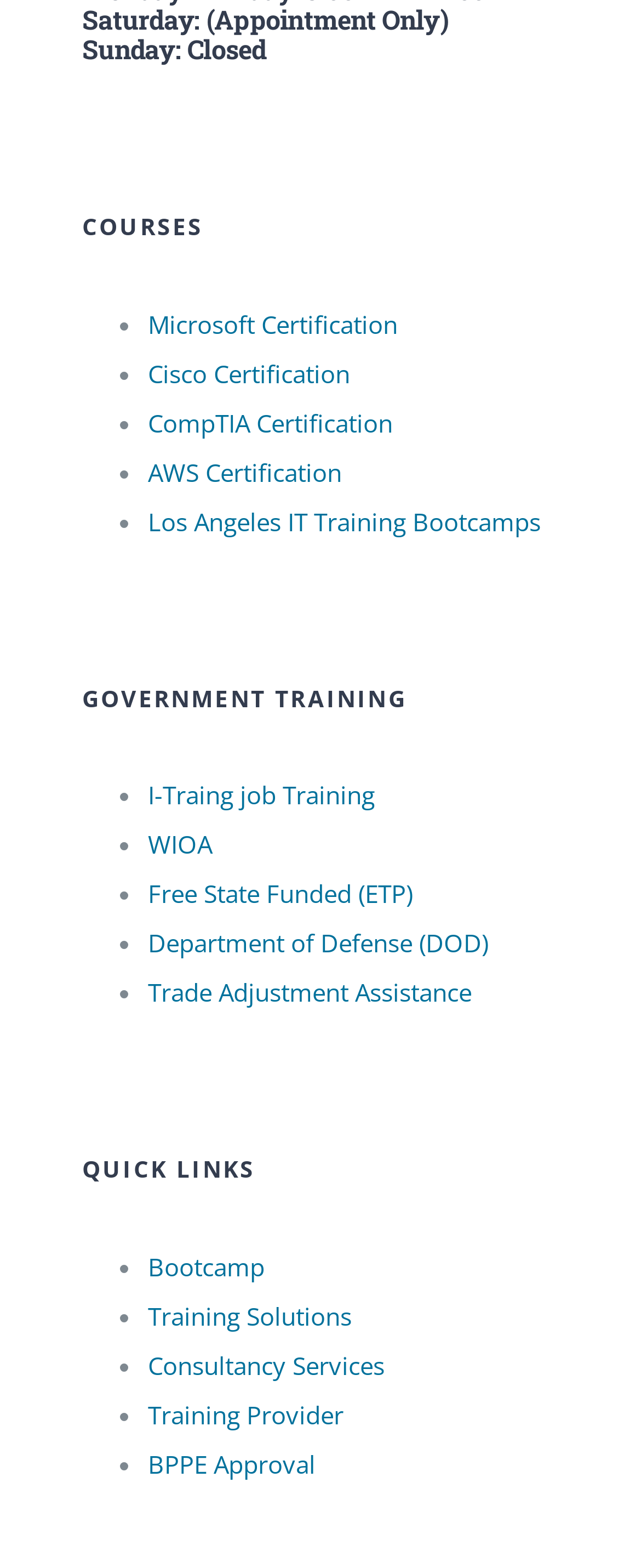Identify the bounding box coordinates of the part that should be clicked to carry out this instruction: "View Microsoft Certification".

[0.231, 0.196, 0.62, 0.217]